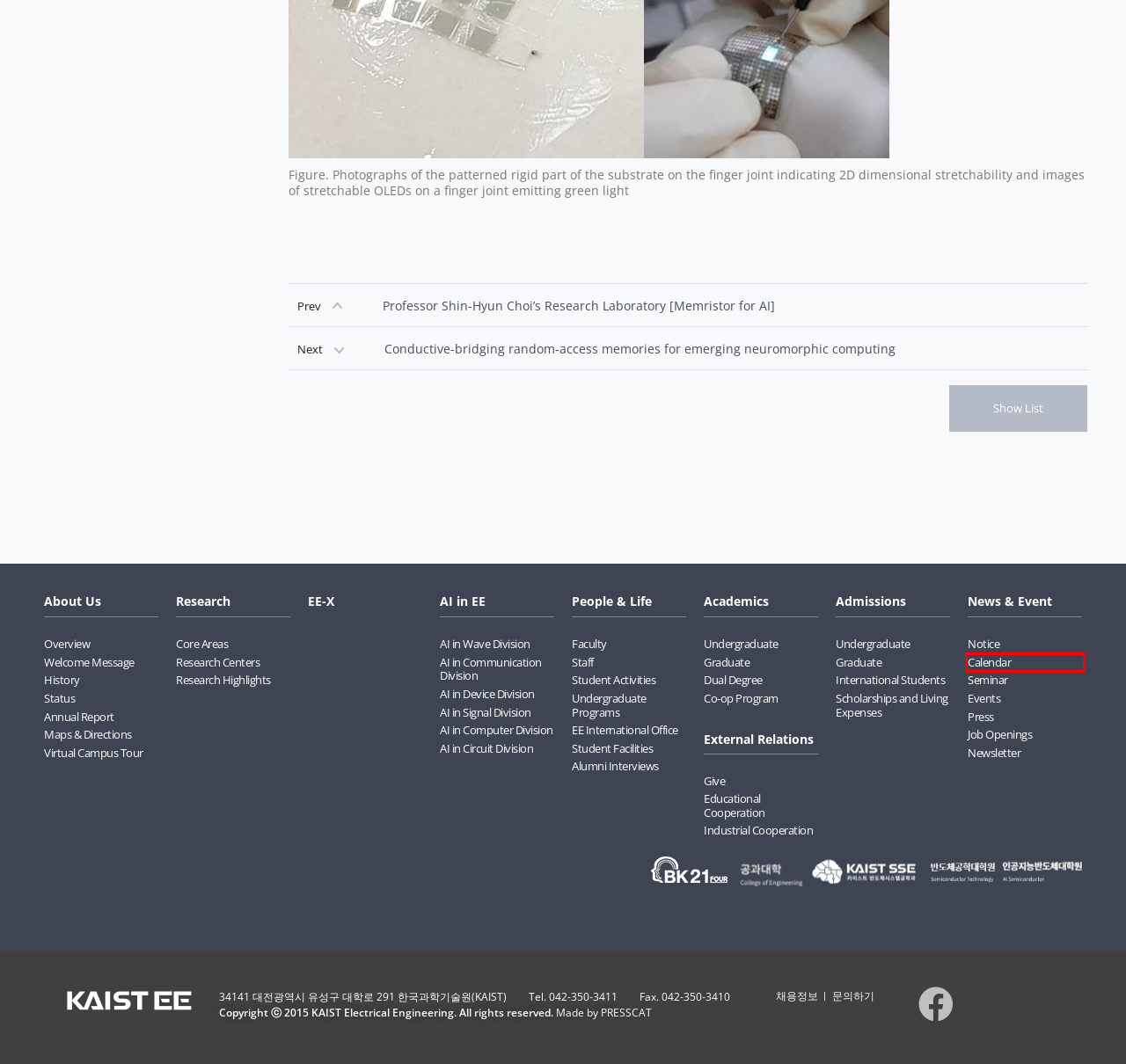Check out the screenshot of a webpage with a red rectangle bounding box. Select the best fitting webpage description that aligns with the new webpage after clicking the element inside the bounding box. Here are the candidates:
A. Faculty Positions - KAIST 전기 및 전자공학부
B. KAIST 전기 및 전자공학부
C. 목록 > Main Campus > Academic Calendar < Academic Information < Academics < KAIST
D. PDF Tools for Documents and Web Pages - PrintFriendly
E. 프레스캣 | 홈페이지 제작 | 워드프레스 웹에이전시 | 웹사이트 제작 업체 추천
F. Overview - KAIST 전기 및 전자공학부
G. Professor Shin-Hyun Choi’s Research Laboratory [Memristor for AI] - KAIST 전기 및 전자공학부
H. Conductive-bridging random-access memories for emerging neuromorphic computing - KAIST 전기 및 전자공학부

C